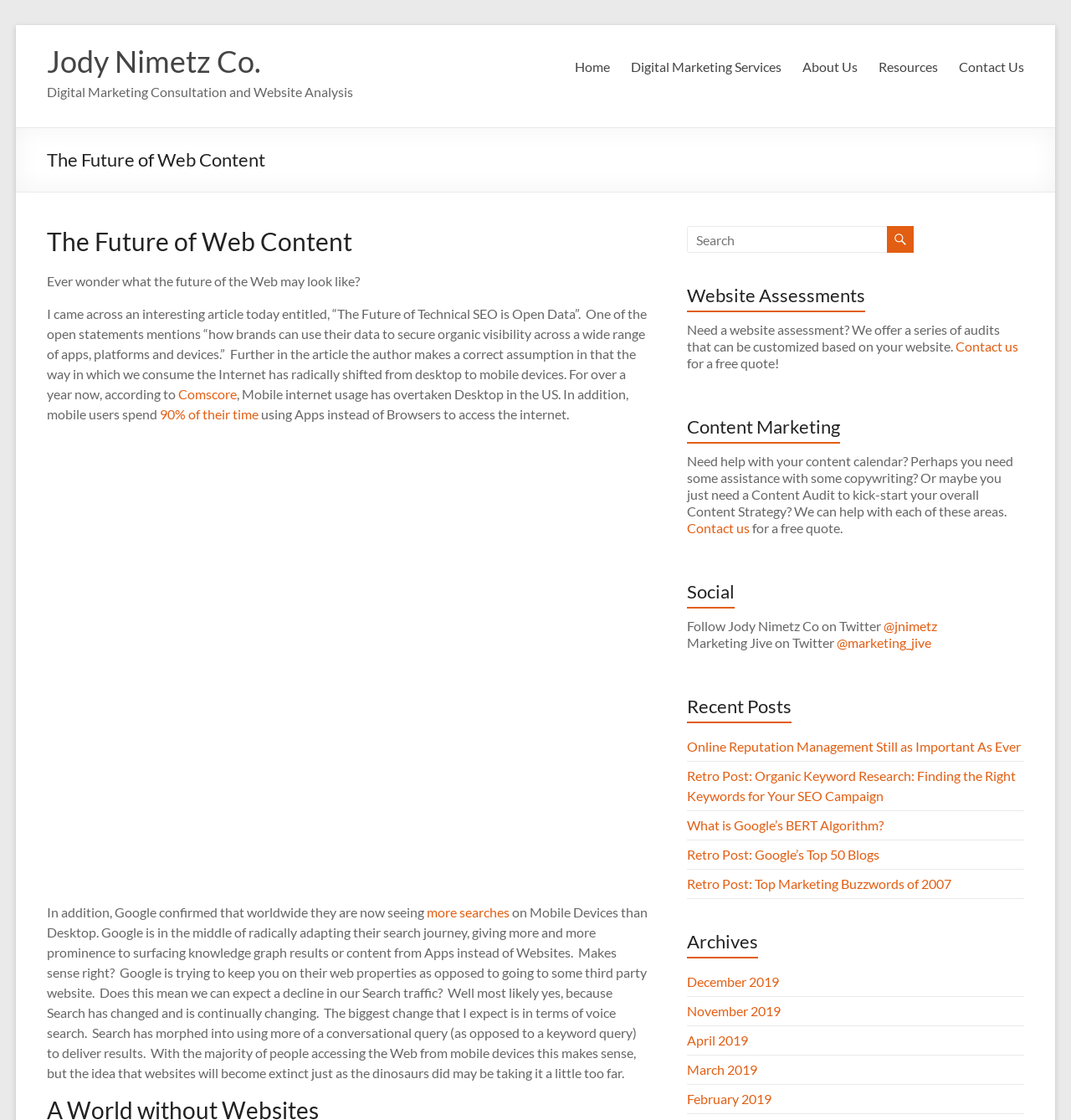Determine the bounding box for the UI element as described: "What is Google’s BERT Algorithm?". The coordinates should be represented as four float numbers between 0 and 1, formatted as [left, top, right, bottom].

[0.641, 0.729, 0.825, 0.744]